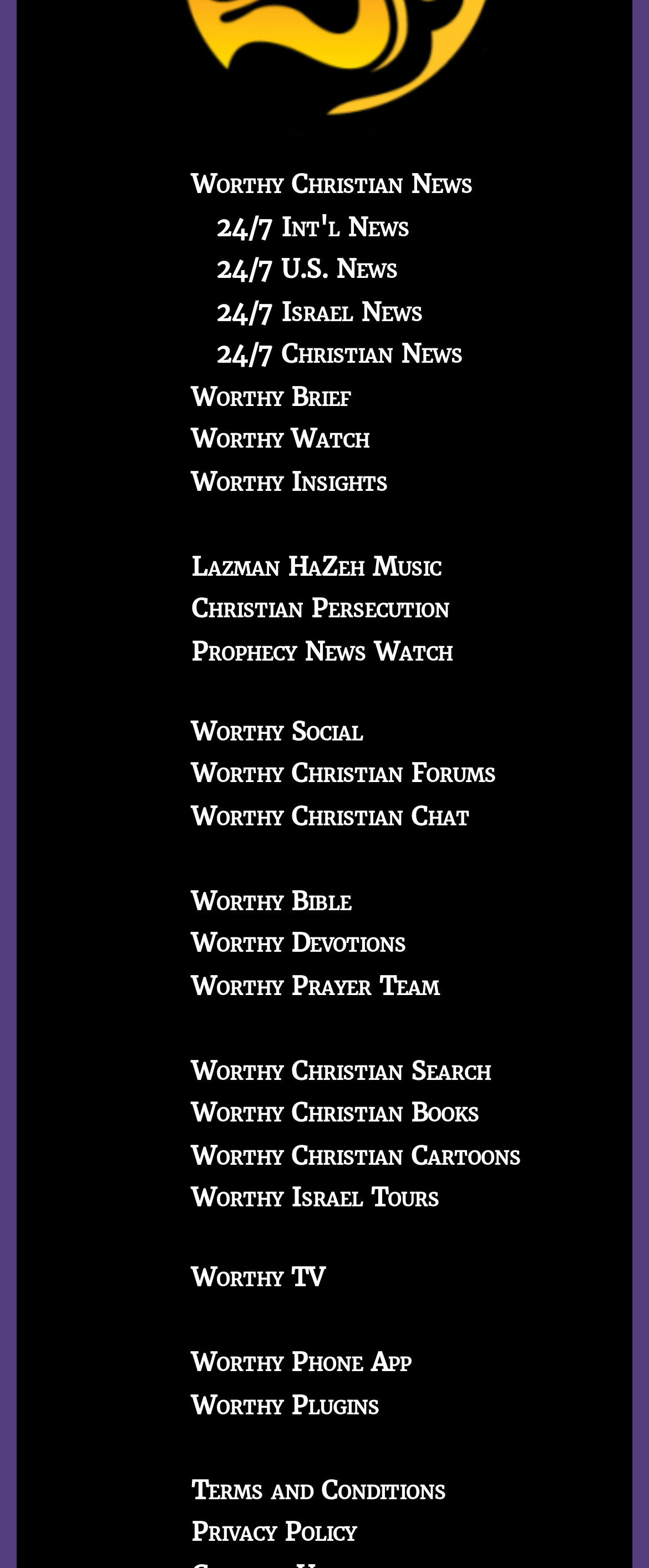Locate the bounding box coordinates of the element that should be clicked to execute the following instruction: "Search with Worthy Christian Search".

[0.295, 0.673, 0.756, 0.693]